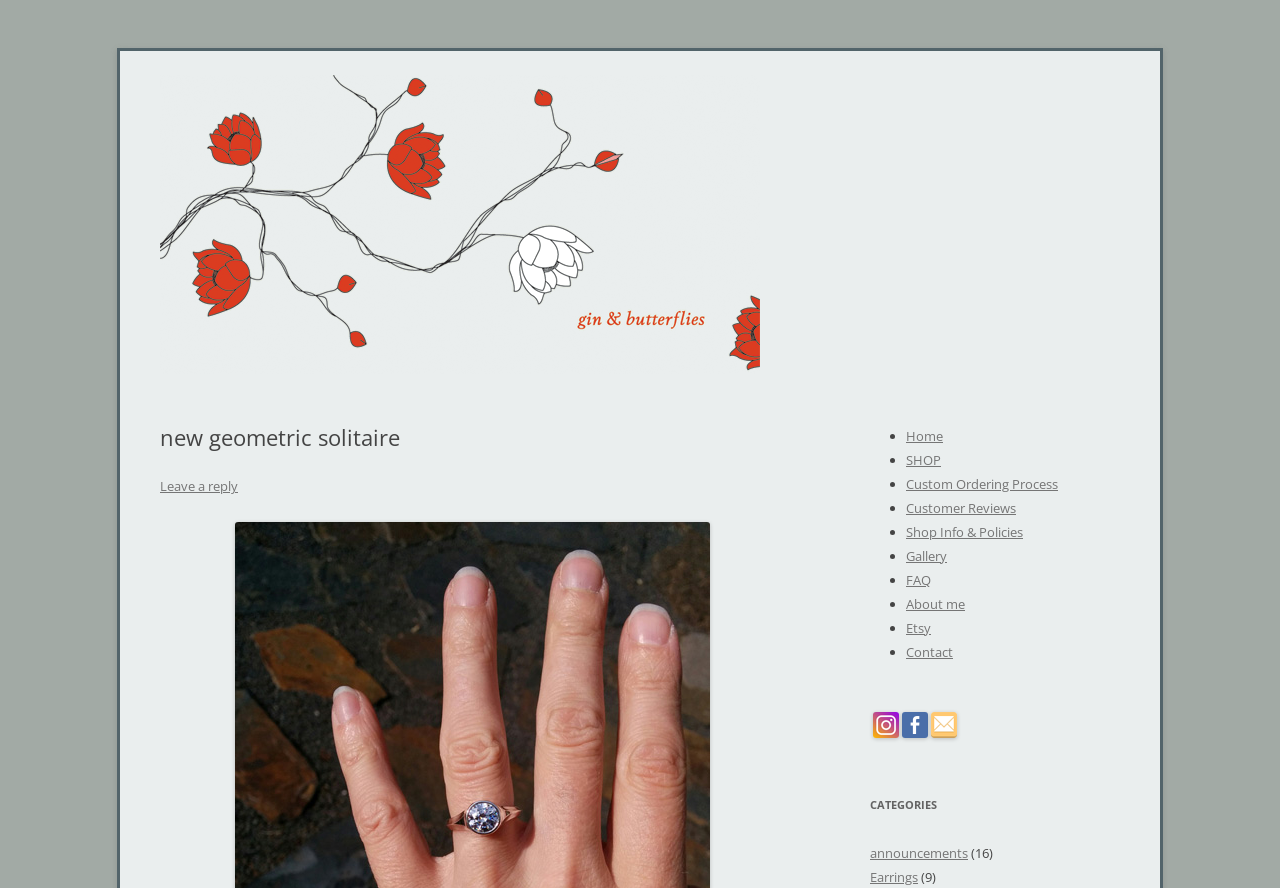Identify the bounding box coordinates of the element that should be clicked to fulfill this task: "Visit the 'Style Guide' page". The coordinates should be provided as four float numbers between 0 and 1, i.e., [left, top, right, bottom].

None